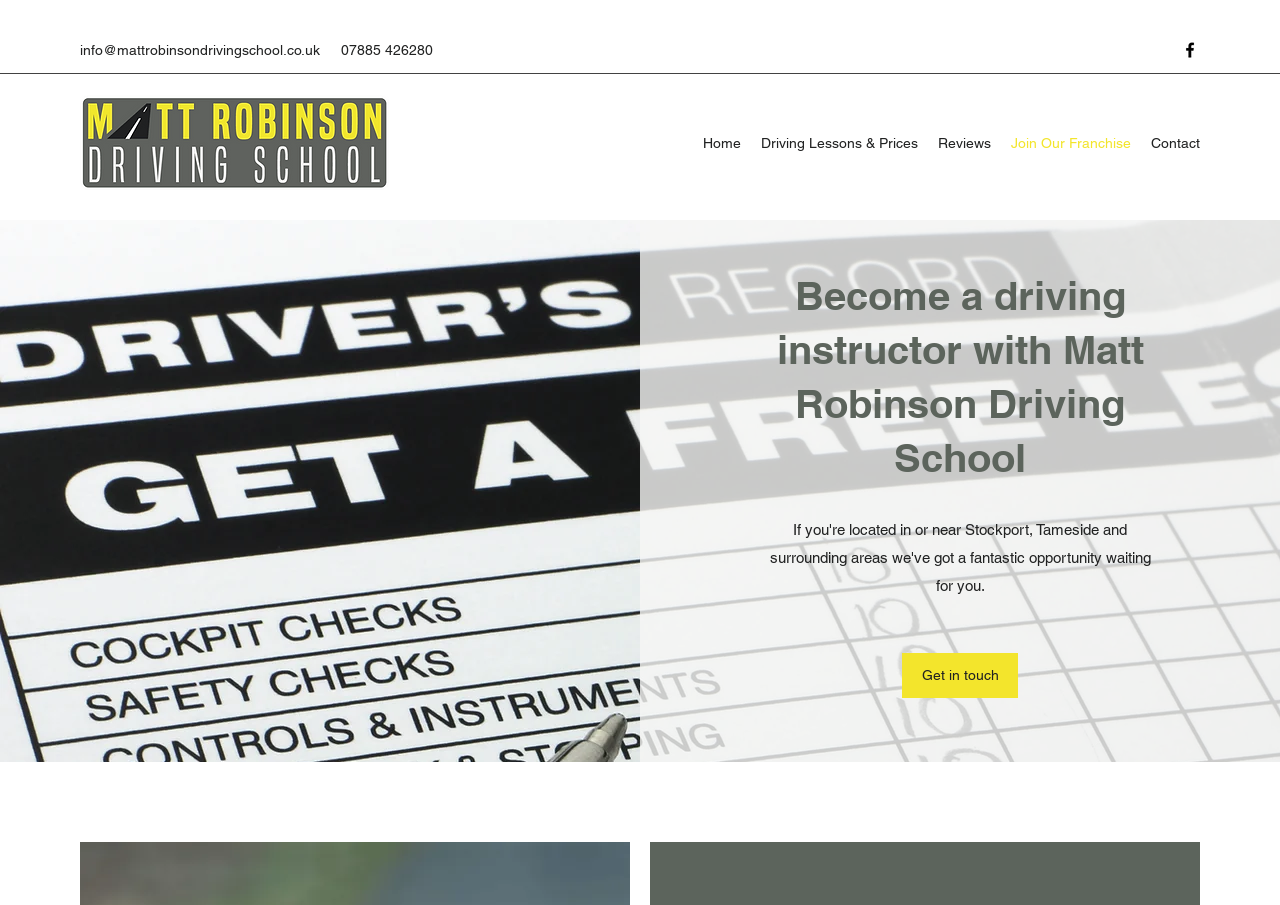Find the bounding box coordinates of the element to click in order to complete this instruction: "Call the phone number". The bounding box coordinates must be four float numbers between 0 and 1, denoted as [left, top, right, bottom].

[0.266, 0.046, 0.338, 0.064]